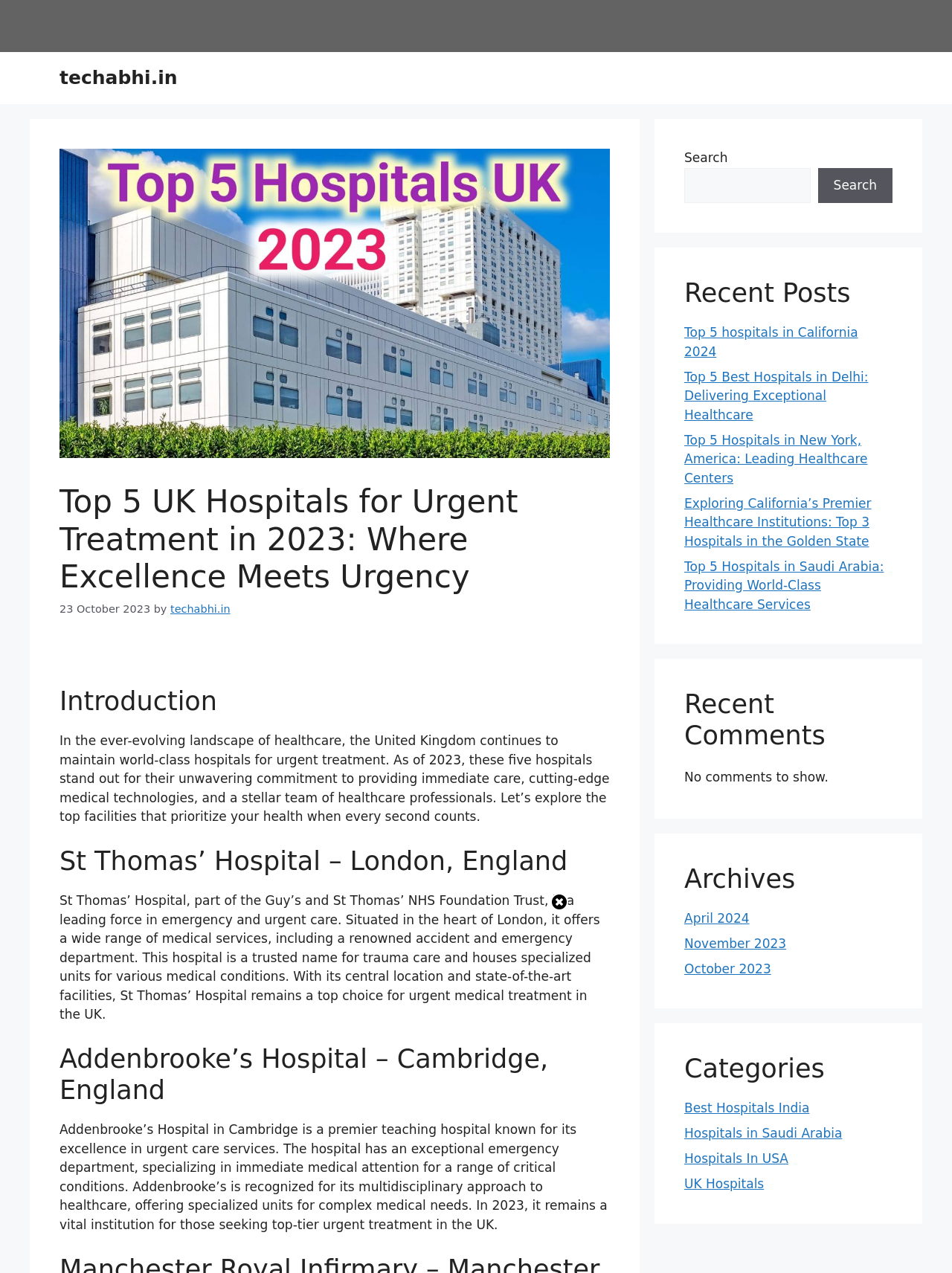Find and specify the bounding box coordinates that correspond to the clickable region for the instruction: "View archives".

[0.719, 0.678, 0.938, 0.702]